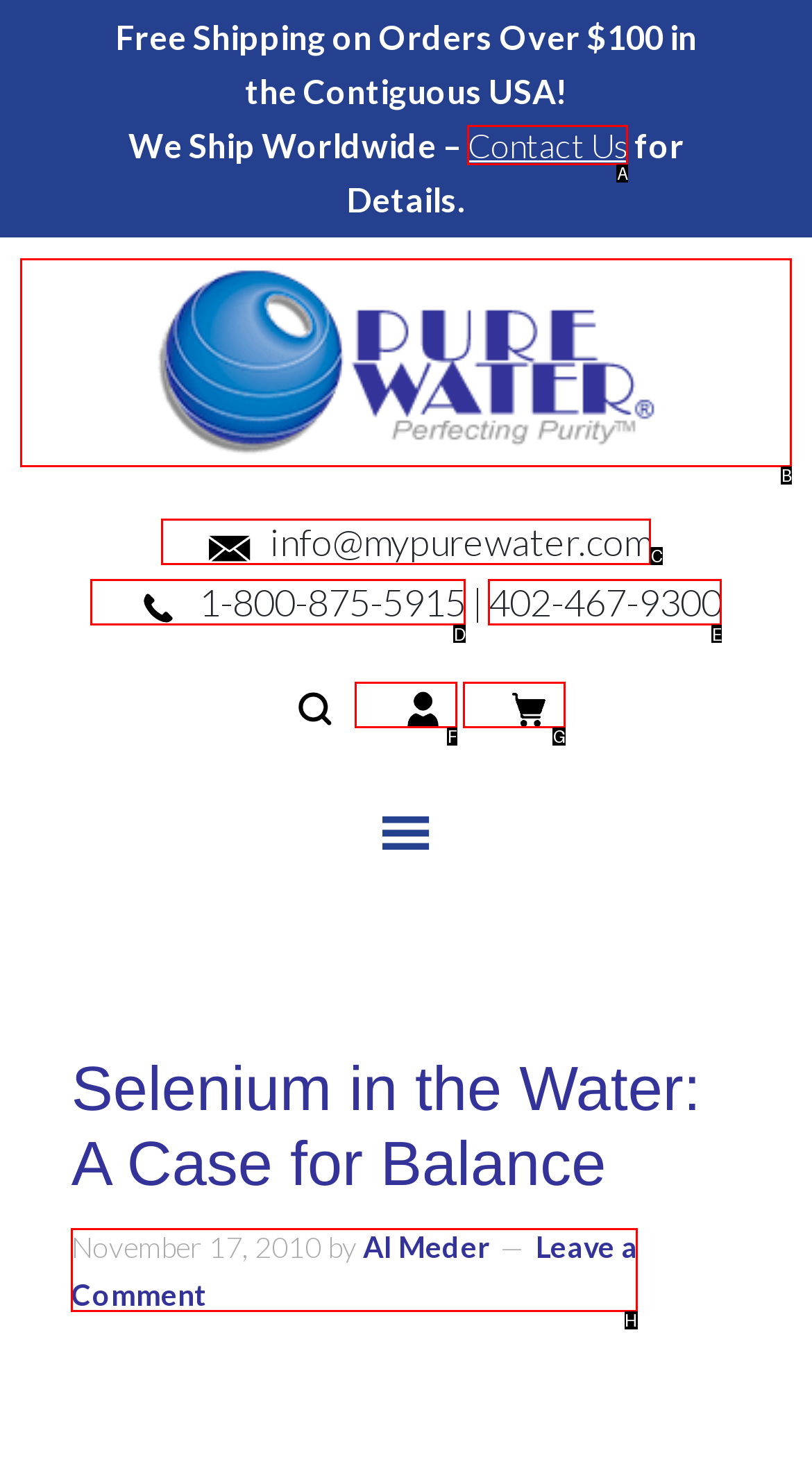To complete the task: Leave a Comment, select the appropriate UI element to click. Respond with the letter of the correct option from the given choices.

H